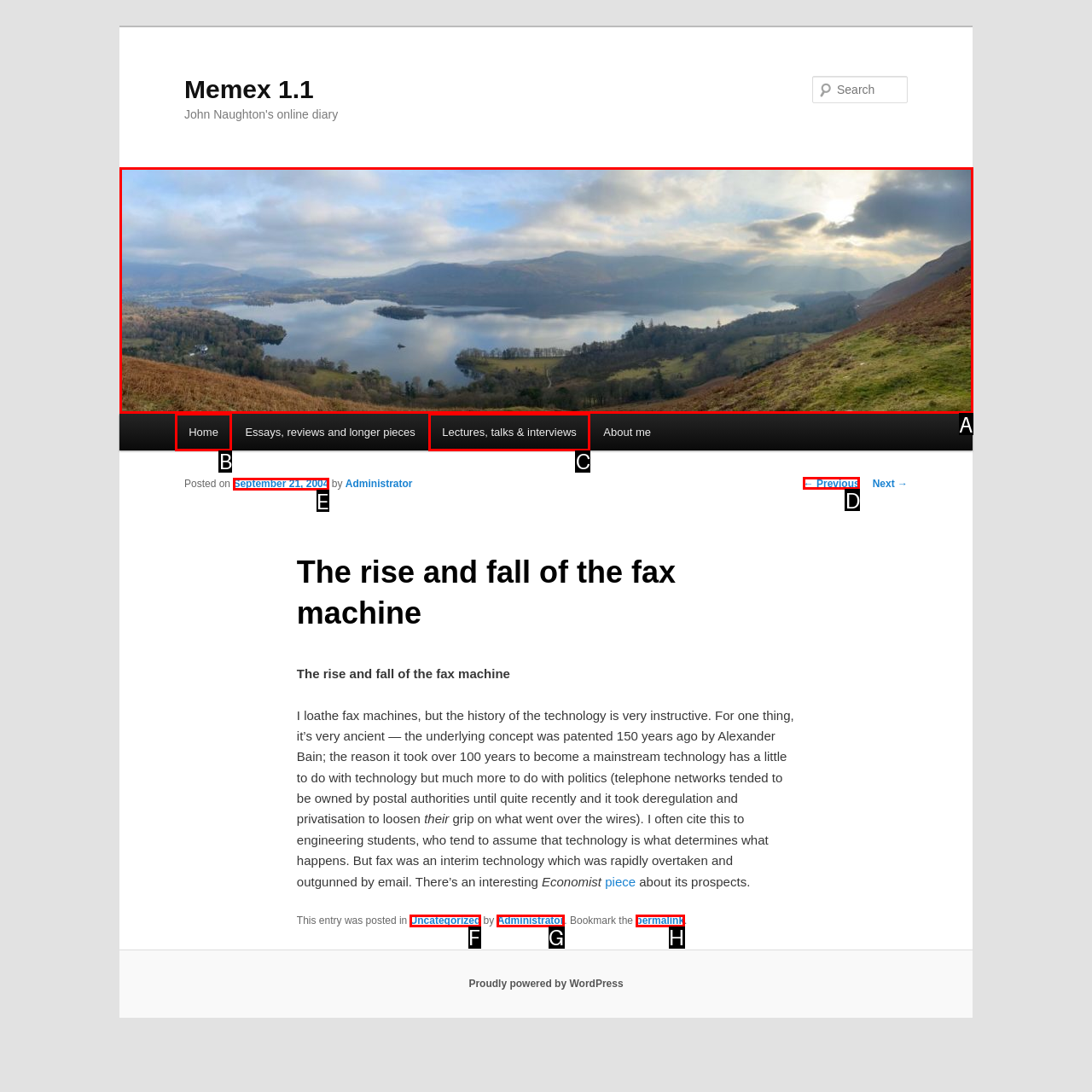Choose the HTML element that needs to be clicked for the given task: View the article posted on September 21, 2004 Respond by giving the letter of the chosen option.

E